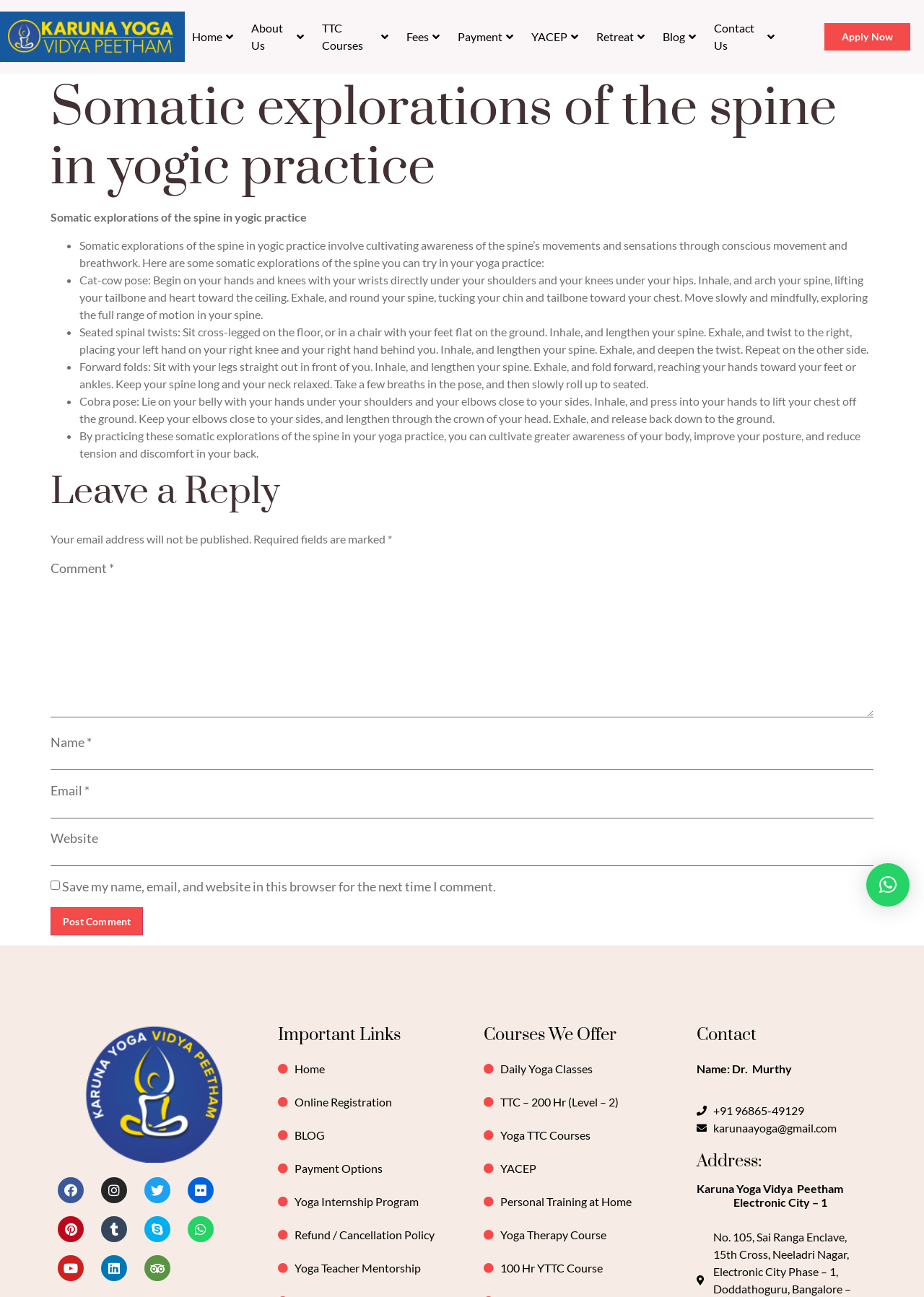Please find the bounding box coordinates of the element that needs to be clicked to perform the following instruction: "Click on the 'Post Comment' button". The bounding box coordinates should be four float numbers between 0 and 1, represented as [left, top, right, bottom].

[0.055, 0.699, 0.155, 0.721]